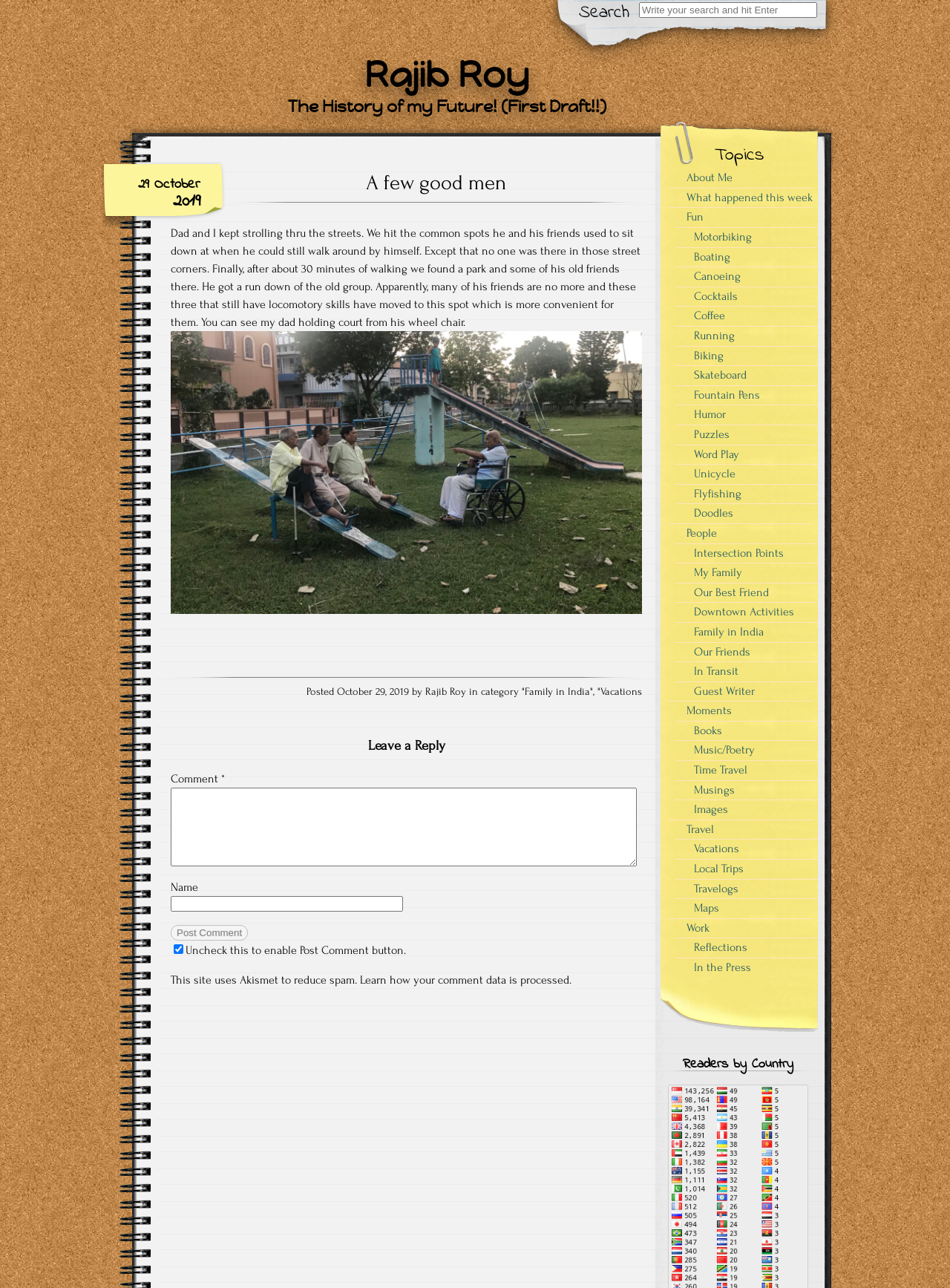Please provide a comprehensive answer to the question based on the screenshot: What is the topic of the article?

I found the topic of the article by looking at the heading elements in the article section. The topic 'A few good men' is mentioned as a heading, which suggests that it is the main topic of the article.